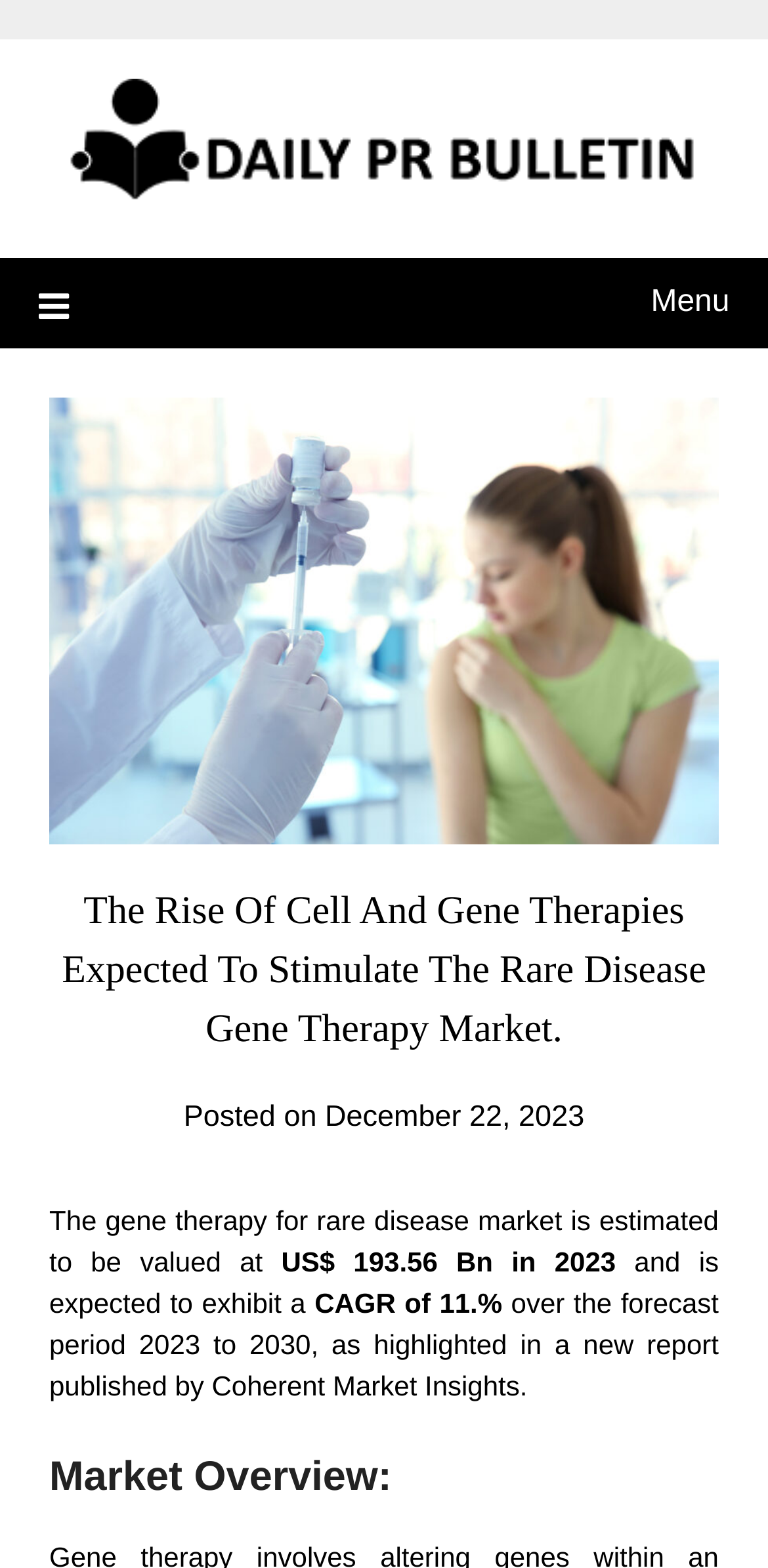Using the webpage screenshot, find the UI element described by Menu. Provide the bounding box coordinates in the format (top-left x, top-left y, bottom-right x, bottom-right y), ensuring all values are floating point numbers between 0 and 1.

[0.05, 0.164, 0.95, 0.222]